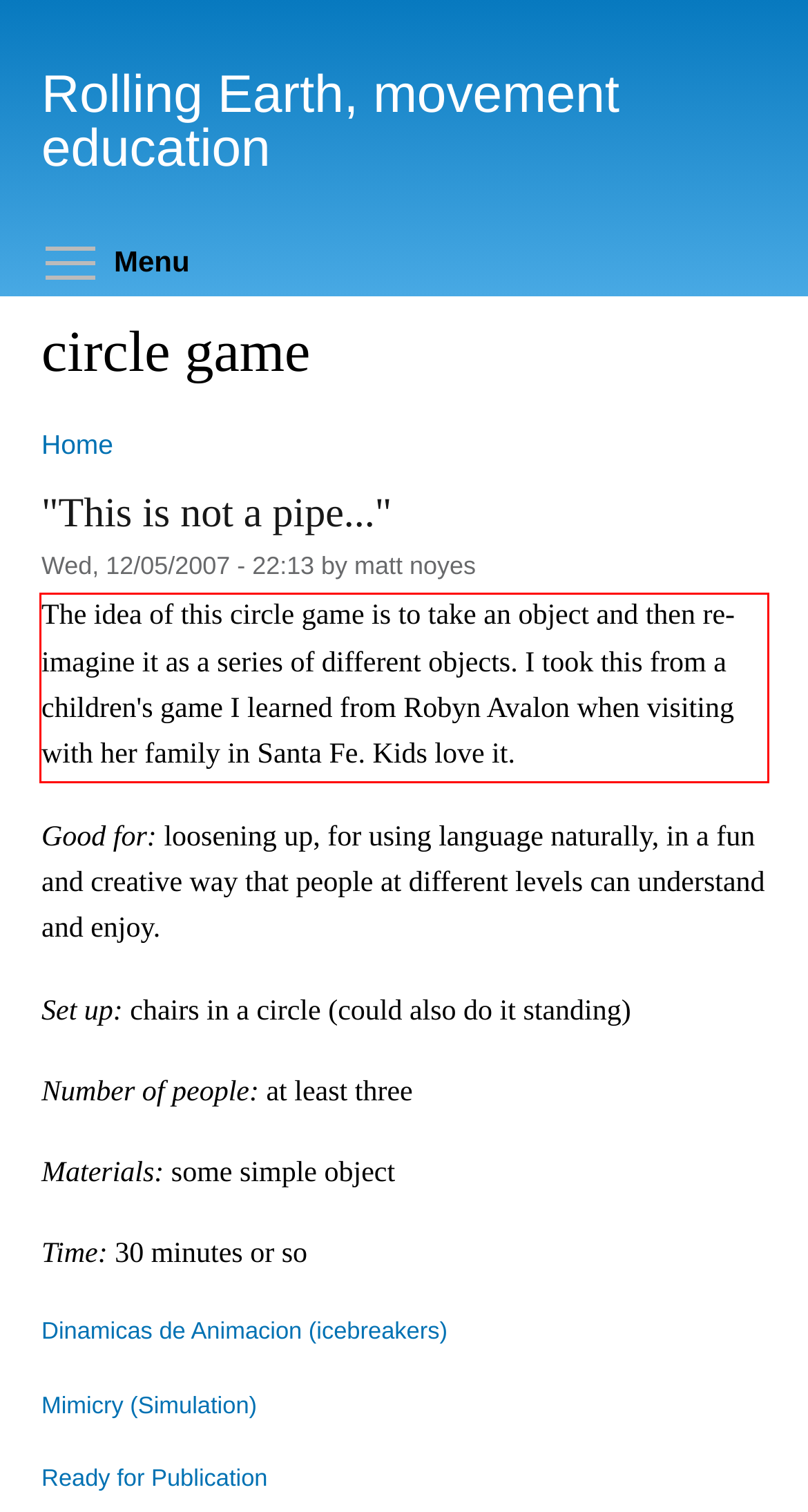Observe the screenshot of the webpage that includes a red rectangle bounding box. Conduct OCR on the content inside this red bounding box and generate the text.

The idea of this circle game is to take an object and then re-imagine it as a series of different objects. I took this from a children's game I learned from Robyn Avalon when visiting with her family in Santa Fe. Kids love it.